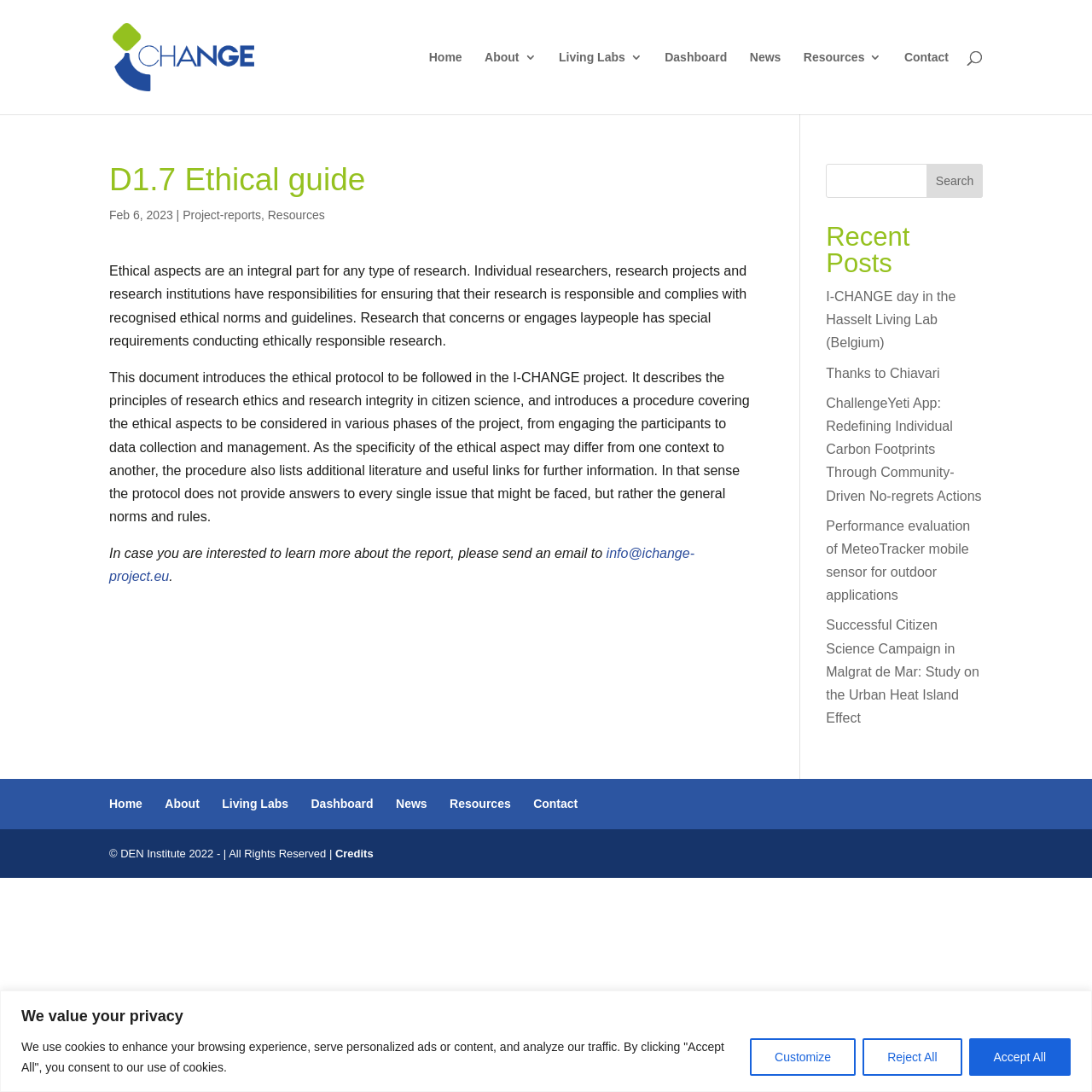Using the given element description, provide the bounding box coordinates (top-left x, top-left y, bottom-right x, bottom-right y) for the corresponding UI element in the screenshot: parent_node: Search name="s"

[0.756, 0.15, 0.9, 0.181]